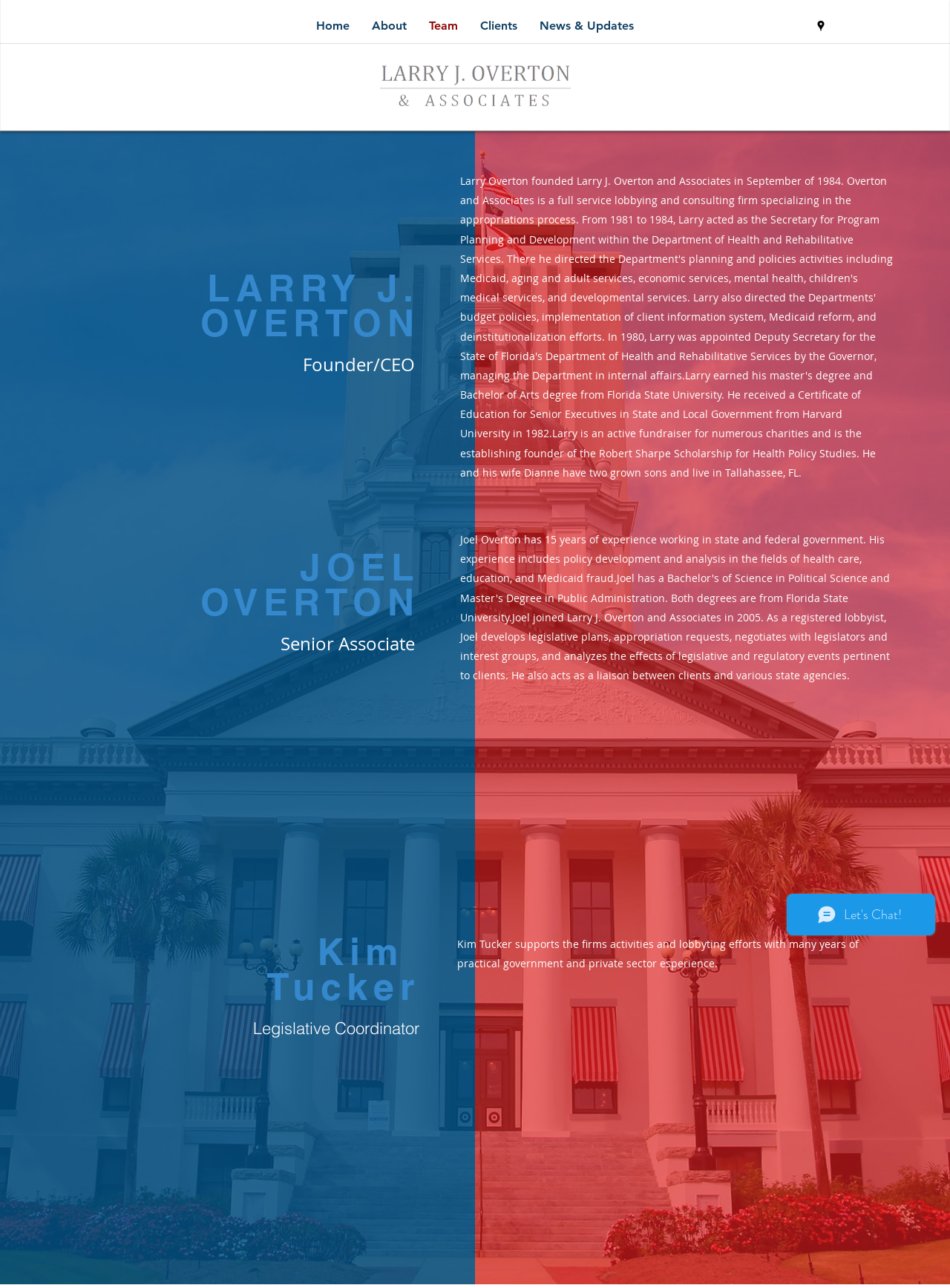Use a single word or phrase to answer this question: 
How many navigation links are there?

6